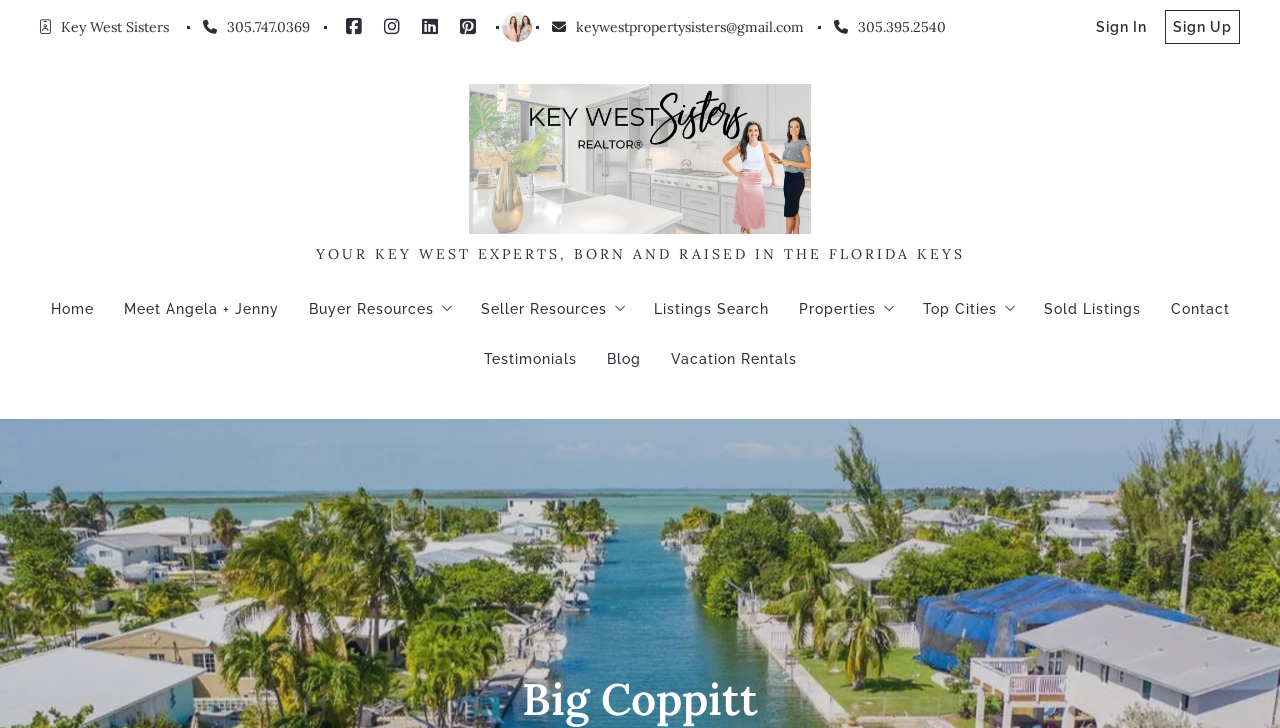Summarize the webpage with intricate details.

The webpage is about Big Coppitt, a real estate agency in Key West, Florida. At the top, there is a header section with the agency's name, "Key West Sisters", and contact information, including a phone number and email address. Below this, there are social media links, including Facebook, and a "Sign In" and "Sign Up" button.

On the left side, there is a navigation menu with links to various sections of the website, including "Home", "Meet Angela + Jenny", "Buyer Resources", "Seller Resources", "Listings Search", "Properties", "Top Cities", and "Sold Listings". Each of these sections has a dropdown menu with more specific links.

In the main content area, there is a large image of two women, likely Angela and Jenny, with a heading that reads "YOUR KEY WEST EXPERTS, BORN AND RAISED IN THE FLORIDA KEYS". Below this, there are links to various resources, including "4 Questions to Ask Before Buying a Home", "Mortgage Calculator", "4 Questions to Ask Before Selling a Home", and "Home Worth".

On the right side, there are links to specific property listings, including "$250,000 – 4", "$250,000-$500,000", "$500,000-$750,000", and "$750,000+". There are also links to specific cities, including Key West, Key Haven, Sugarloaf, Big Coppitt, and Summerland.

At the bottom of the page, there are links to "Contact", "Testimonials", "Blog", and "Vacation Rentals". There is also a footer section with a heading that reads "Big Coppitt" and a link to the agency's Facebook page.